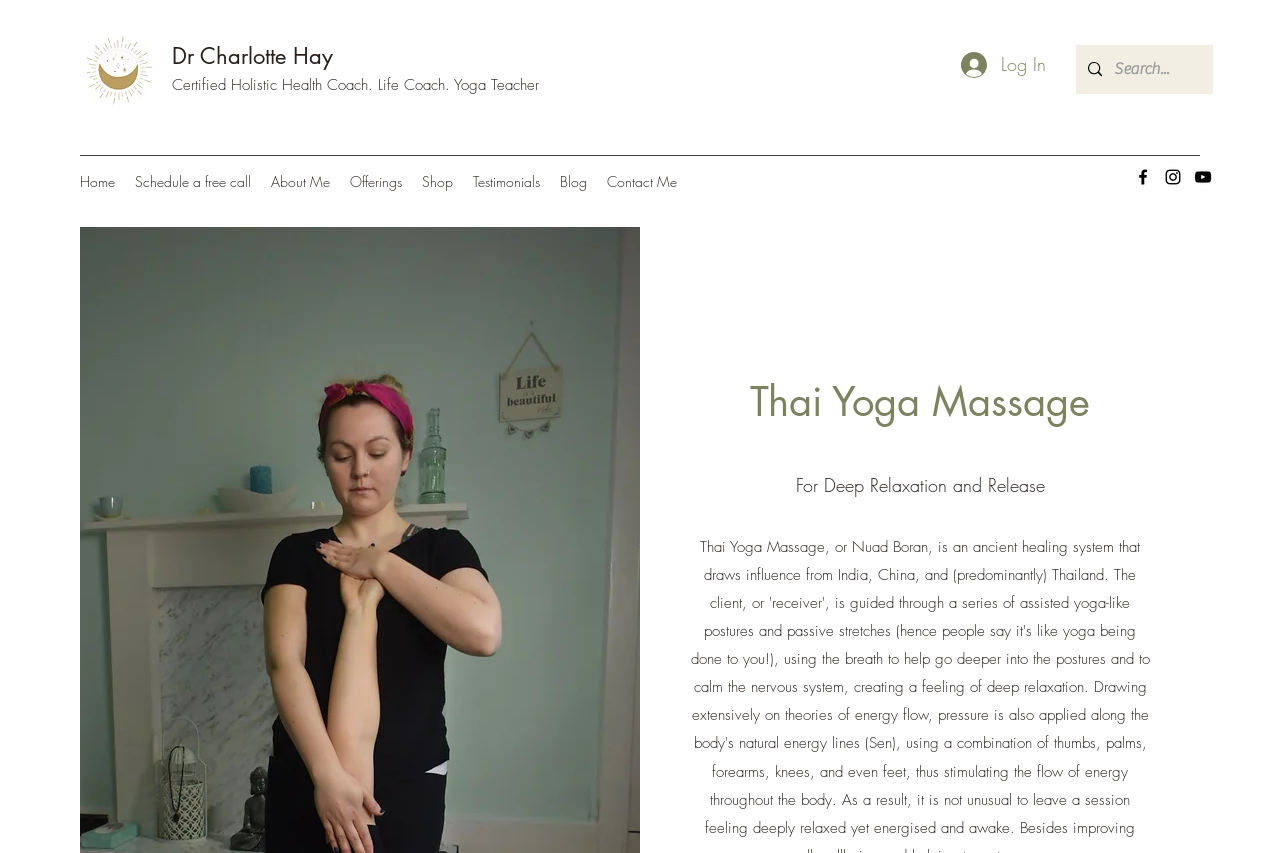Analyze the image and deliver a detailed answer to the question: Where is the search box located?

The search box is located at the top right of the webpage, as indicated by the searchbox element with the text 'Search...' and its bounding box coordinates [0.871, 0.053, 0.915, 0.11].